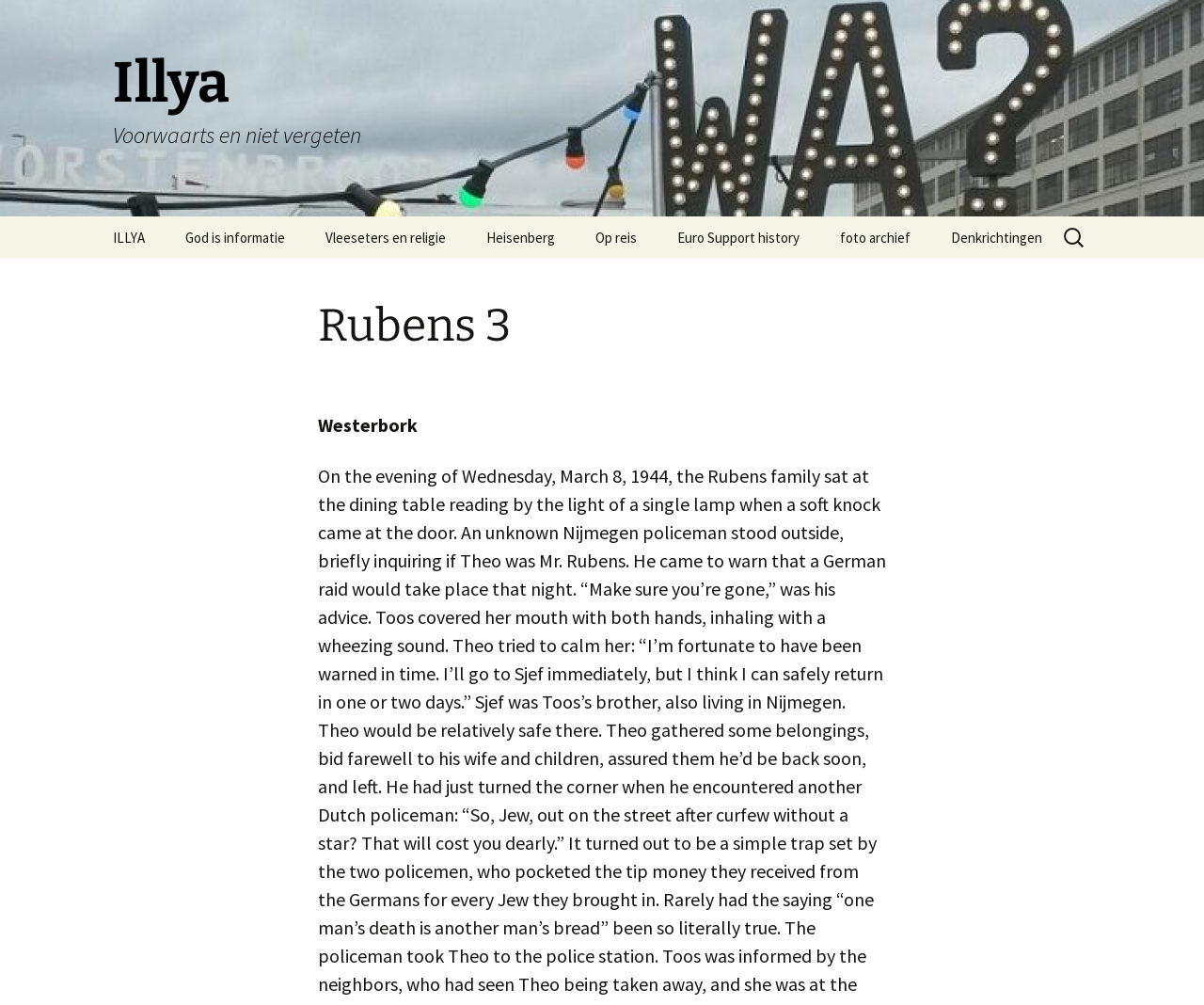Identify the bounding box coordinates of the area that should be clicked in order to complete the given instruction: "Click on the link to Euro Support". The bounding box coordinates should be four float numbers between 0 and 1, i.e., [left, top, right, bottom].

[0.234, 0.384, 0.391, 0.426]